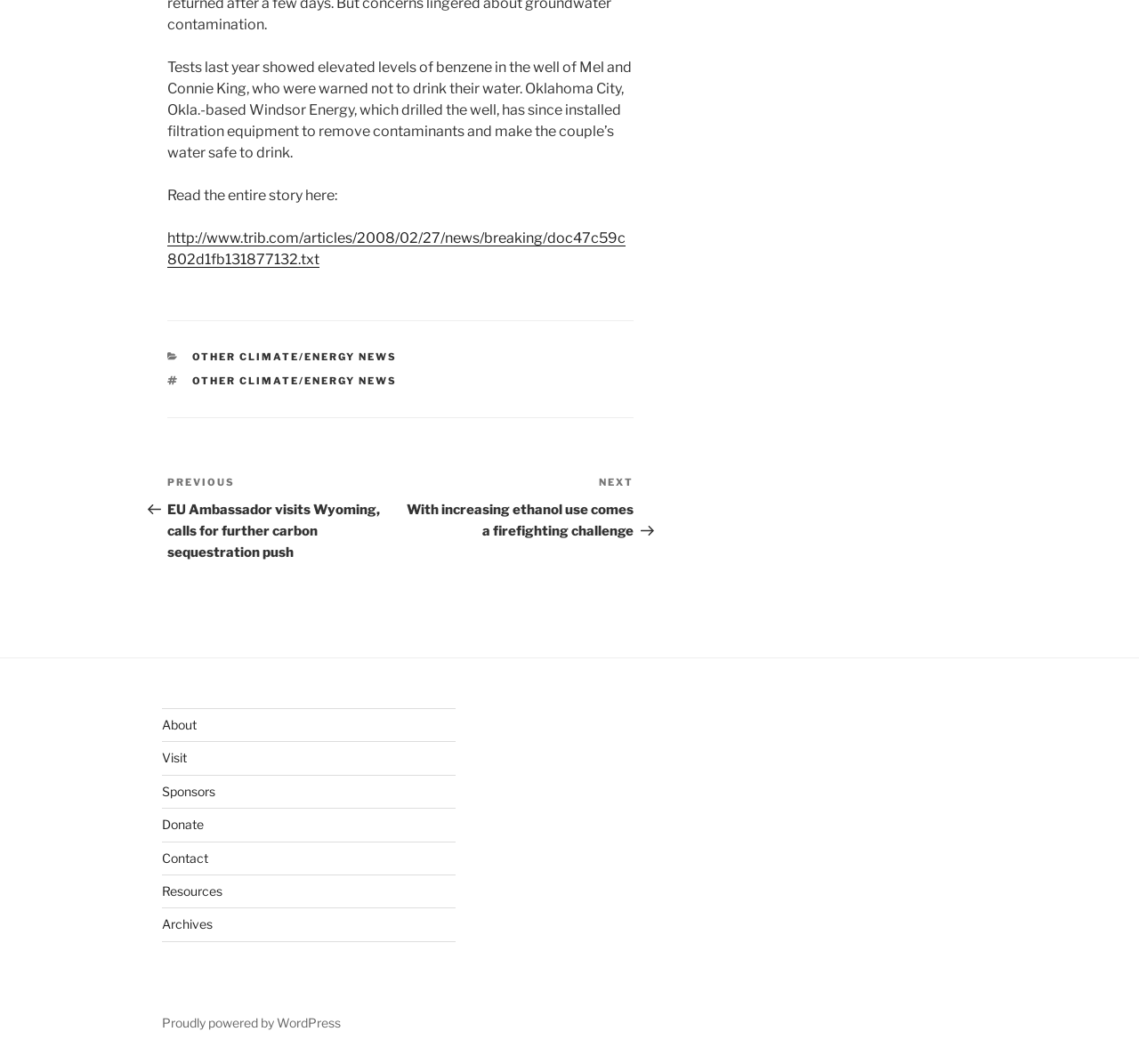Extract the bounding box coordinates of the UI element described: "Proudly powered by WordPress". Provide the coordinates in the format [left, top, right, bottom] with values ranging from 0 to 1.

[0.142, 0.954, 0.299, 0.968]